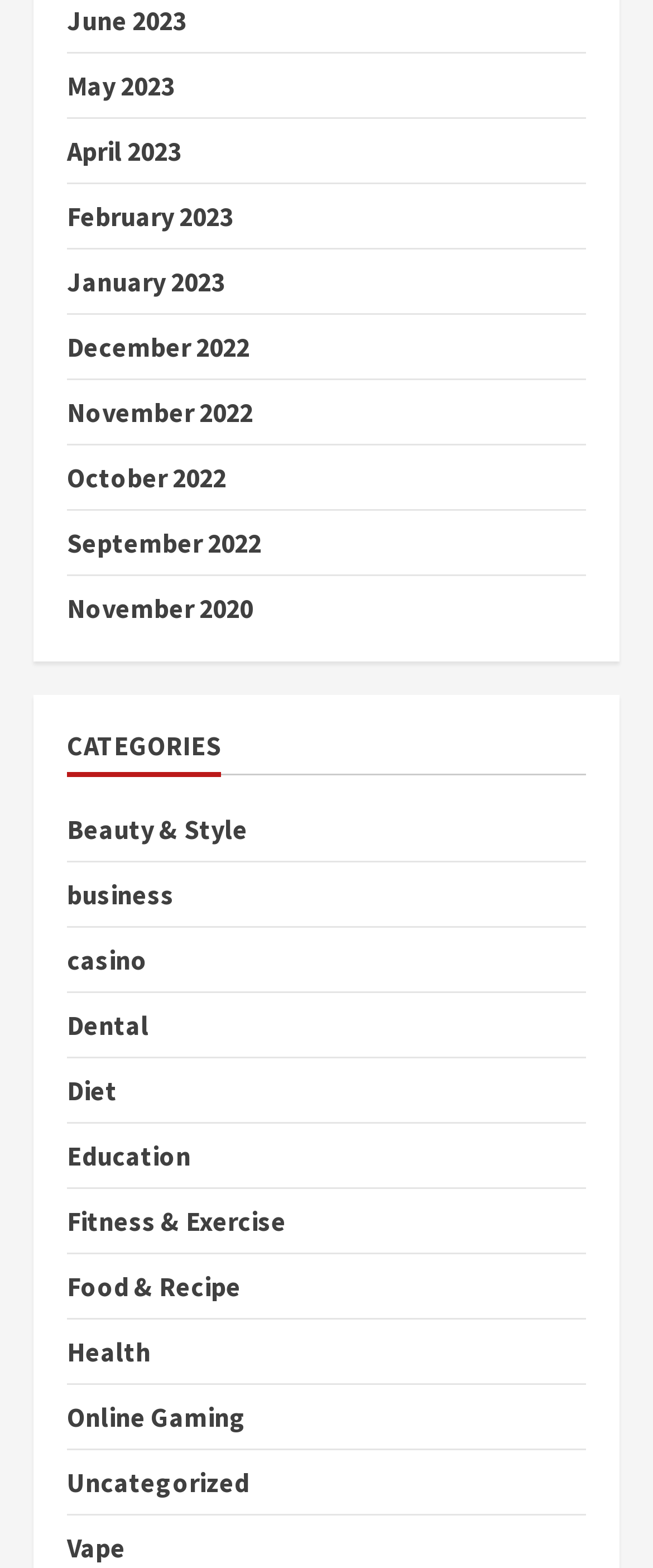Determine the bounding box for the UI element that matches this description: "Fitness & Exercise".

[0.103, 0.766, 0.438, 0.792]